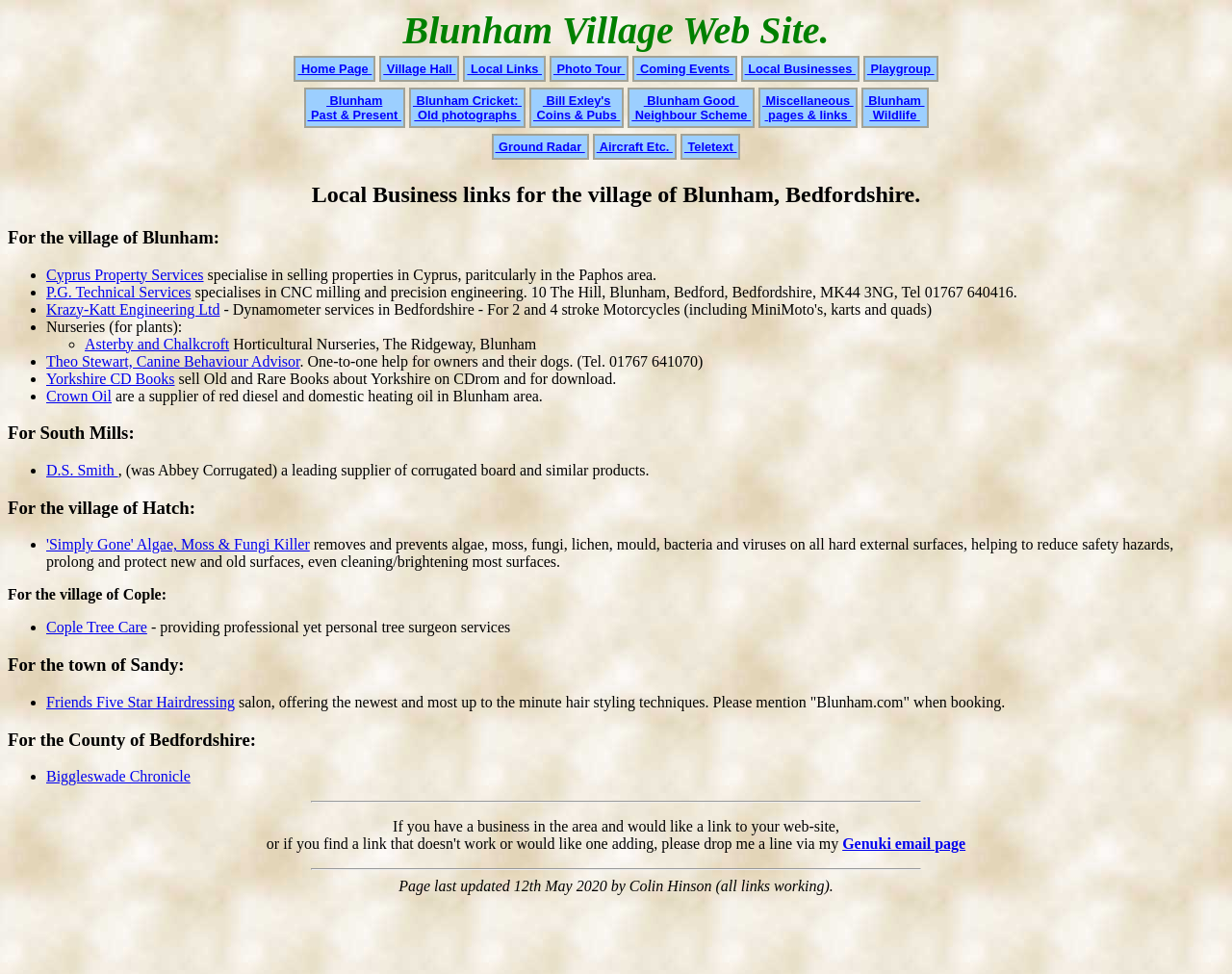Generate the text content of the main headline of the webpage.

Blunham Village Web Site.